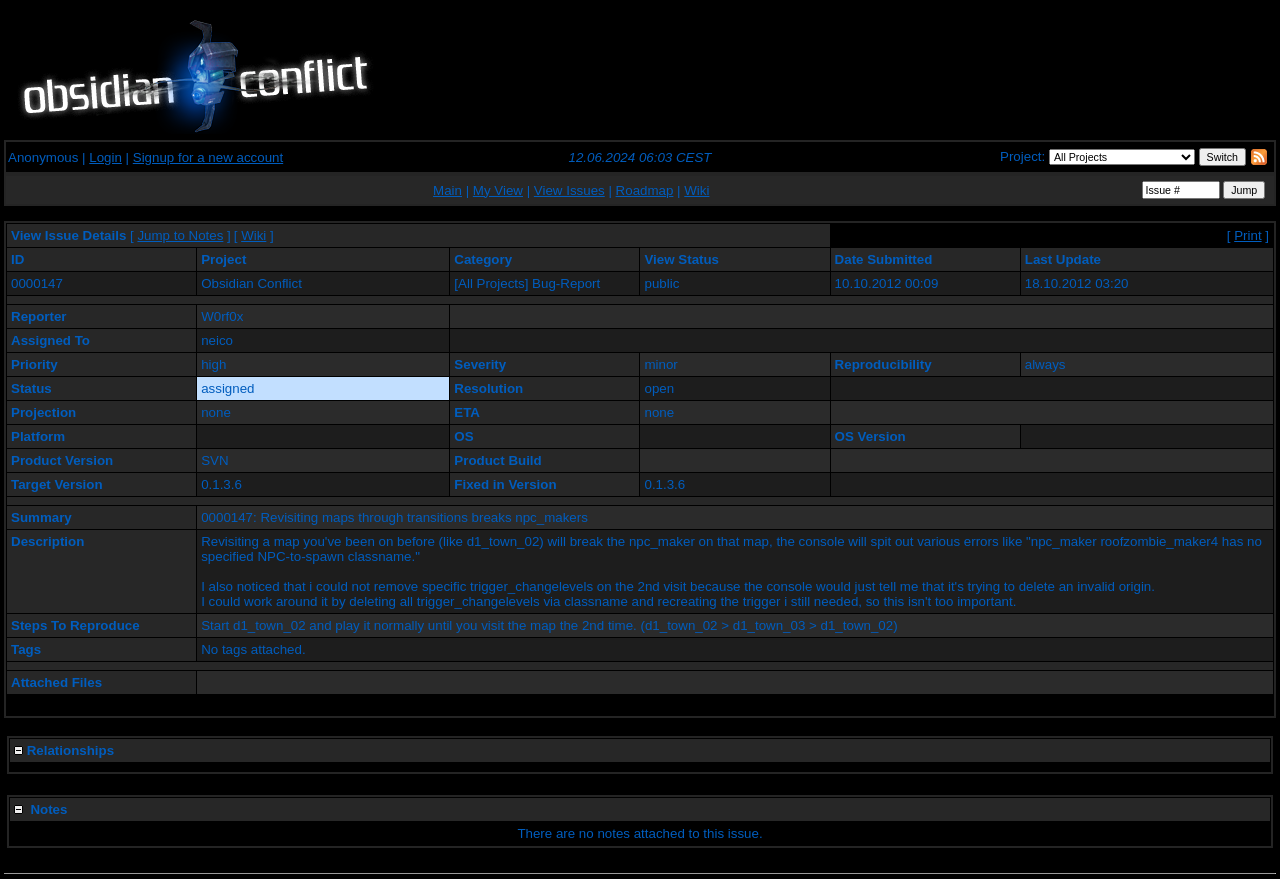Using the description: "alt="Obsidian Conflict Bugtracker"", determine the UI element's bounding box coordinates. Ensure the coordinates are in the format of four float numbers between 0 and 1, i.e., [left, top, right, bottom].

[0.005, 0.142, 0.3, 0.159]